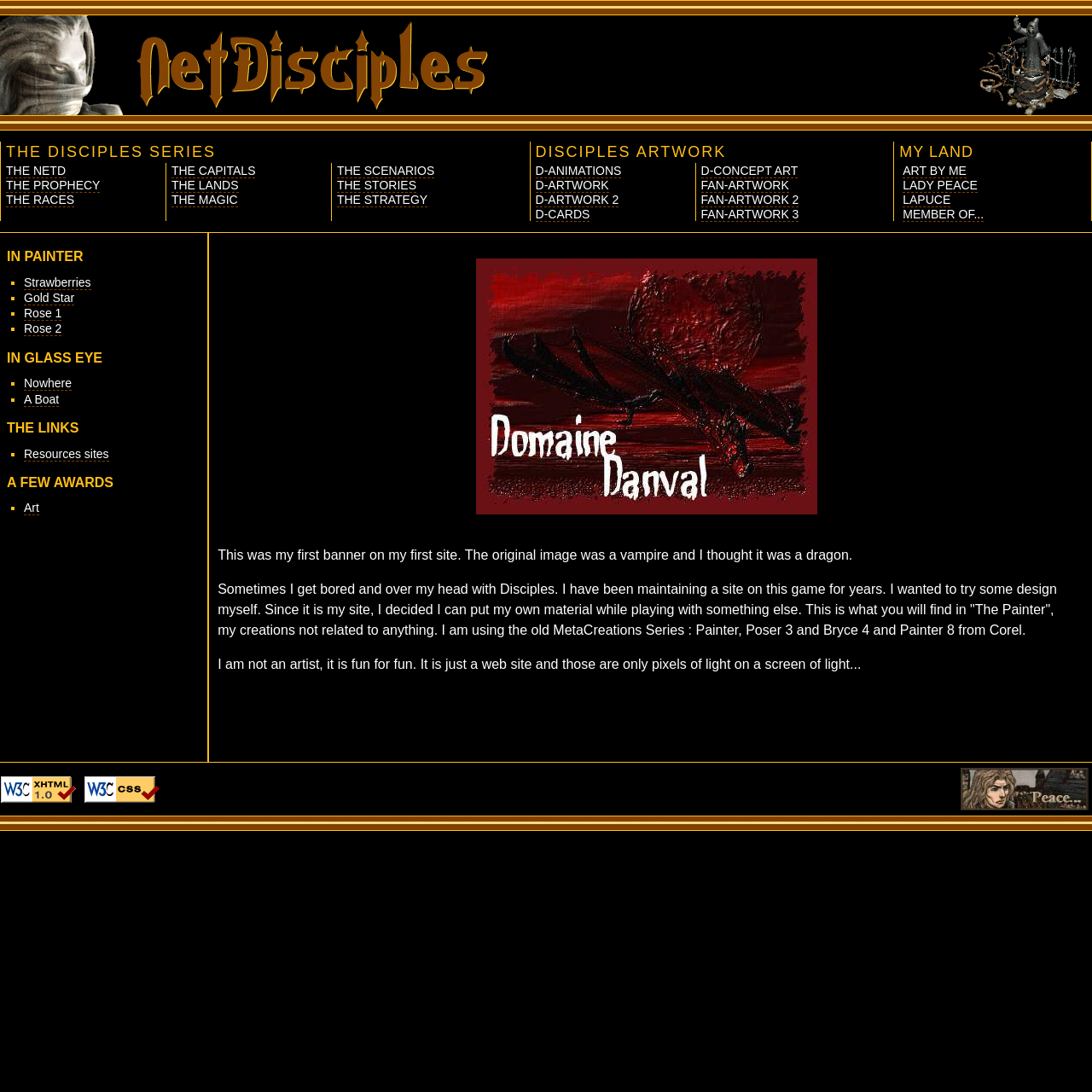Summarize the webpage comprehensively, mentioning all visible components.

The webpage "Painter by LaPuce" features a collection of art-related content. At the top, there are three images: "Ghost", "NetDisciples", and "NetD Logo", aligned horizontally across the page. Below these images, there is a menu table with three rows of links, categorized into sections such as "THE DISCIPLES SERIES", "MY LAND", and others. Each link is contained within a grid cell, and there are a total of 18 links in this menu.

Below the menu, there is a large table that occupies most of the page. This table contains a list of art pieces, with each piece represented by a link. The links are organized into a list with bullet points, and there are 11 art pieces in total. The art pieces are titled "Strawberries", "Gold Star", "Rose 1", "Rose 2", "IN GLASS EYE", "Nowhere", "A Boat", "Resources sites", and "Art". The table also contains some static text, including "IN PAINTER", "THE LINKS", and "A FEW AWARDS", which serve as headers for the different sections of the list.

Overall, the webpage appears to be a portfolio or showcase of the artist's work, with a focus on digital art created using programs like Painter 5 and 8.